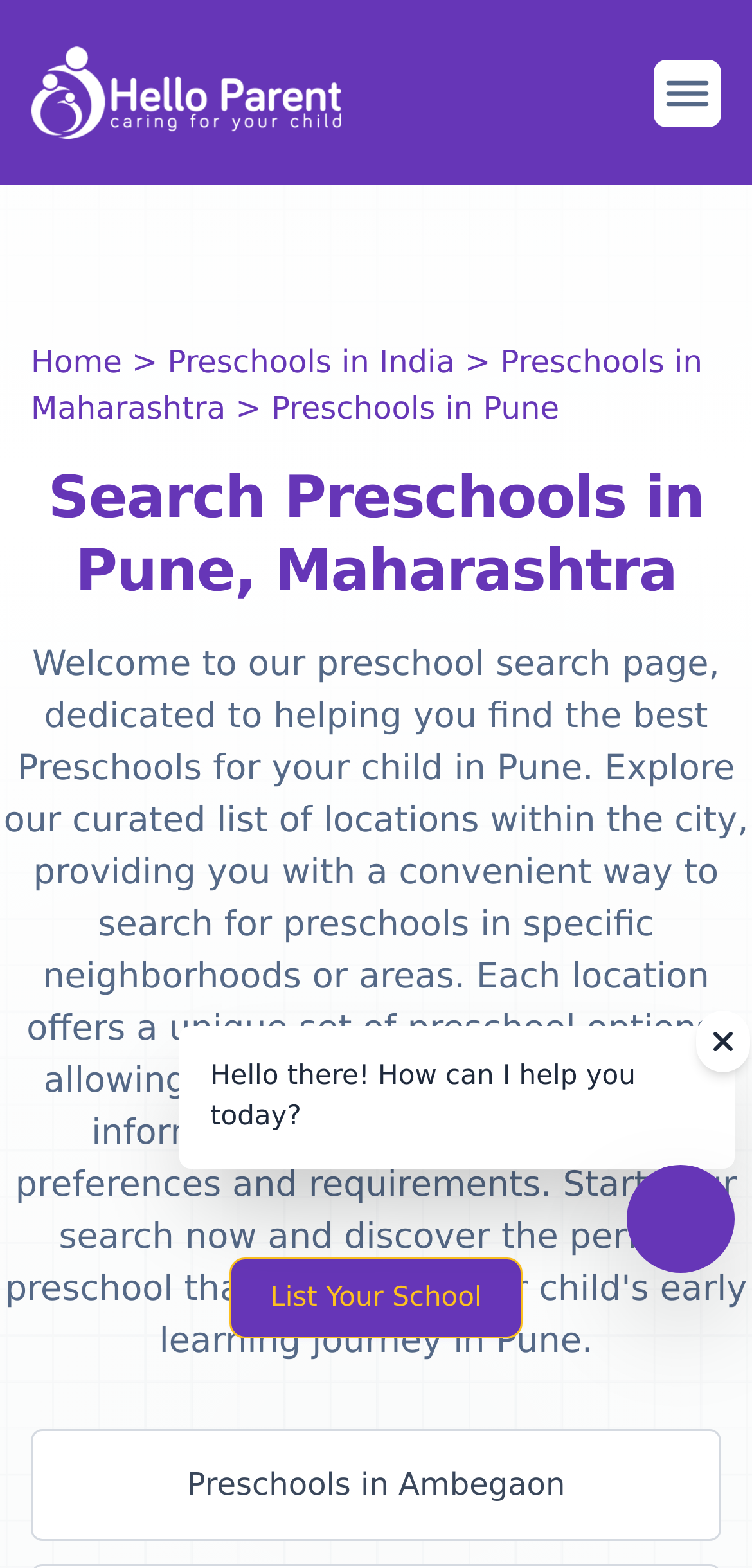Give a detailed overview of the webpage's appearance and contents.

The webpage appears to be a directory of preschools in Pune, Maharashtra, India. At the top left corner, there is a logo of "HelloParent" accompanied by a link to the logo. On the top right corner, there is a button with an image. Below the logo, there is a navigation menu with links to "Home", "Preschools in India", "Preschools in Maharashtra", and "Preschools in Pune". 

A prominent heading "Search Preschools in Pune, Maharashtra" is displayed in the middle of the page. Below the heading, there is a link to "Preschools in Ambegaon", which is likely a suburb or area in Pune. 

On the lower half of the page, there is a section with a conversational tone, featuring a static text "Hello there! How can I help you today?" and an image of a bot logo, suggesting a chatbot or assistant is available to help users. 

Additionally, there is a call-to-action link "List Your School" on the lower right side of the page, which may be targeted at school administrators or owners. There are a total of 5 images on the page, including the logo, button image, and bot logo, as well as two other images without descriptions.